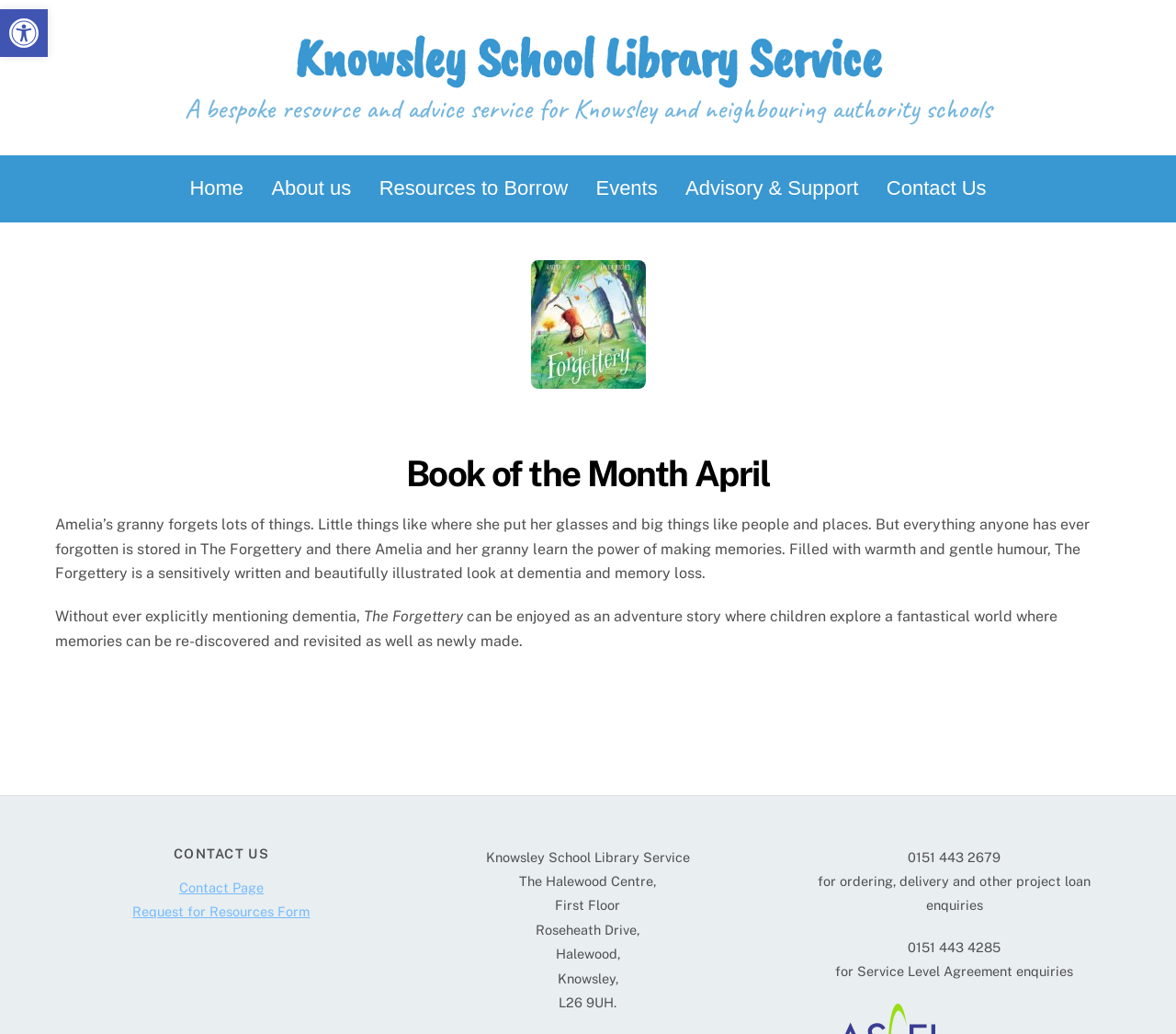Provide an in-depth caption for the elements present on the webpage.

The webpage is about the "Book of the Month April" from the Knowsley School Library Service. At the top, there is a button to open the accessibility tools toolbar, accompanied by an image. Below this, there is a link to the Knowsley School Library Service, followed by a brief description of the service.

The main content of the page is divided into two sections. On the left, there are several links to different parts of the website, including "Home", "About us", "Resources to Borrow", "Events", "Advisory & Support", and "Contact Us". On the right, there is an article about the "Book of the Month April", which is titled "Forgettery". This section features an image of the book cover, a heading with the title, and a brief summary of the book's content.

The summary describes the story of Amelia's granny, who forgets things, and how they learn about the power of making memories in a place called The Forgettery. The text also mentions that the book is a sensitively written and beautifully illustrated look at dementia and memory loss.

Below the book summary, there is a heading "CONTACT US" followed by links to the contact page and a request for resources form. The contact information for the Knowsley School Library Service is also provided, including the address, phone numbers, and a brief description of the services each phone number is for.